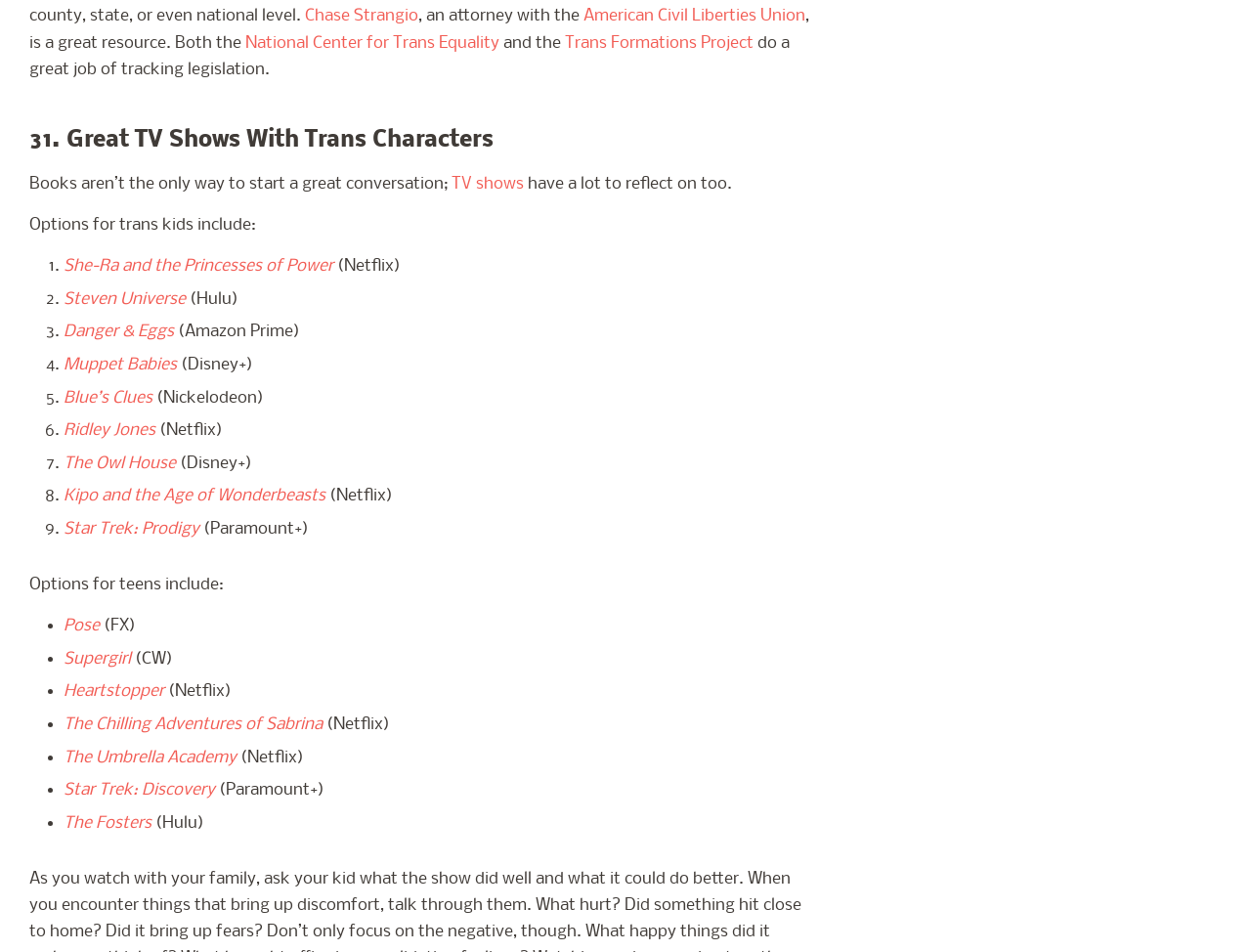Please find the bounding box coordinates of the clickable region needed to complete the following instruction: "Explore the TV show Pose on FX". The bounding box coordinates must consist of four float numbers between 0 and 1, i.e., [left, top, right, bottom].

[0.051, 0.648, 0.08, 0.668]